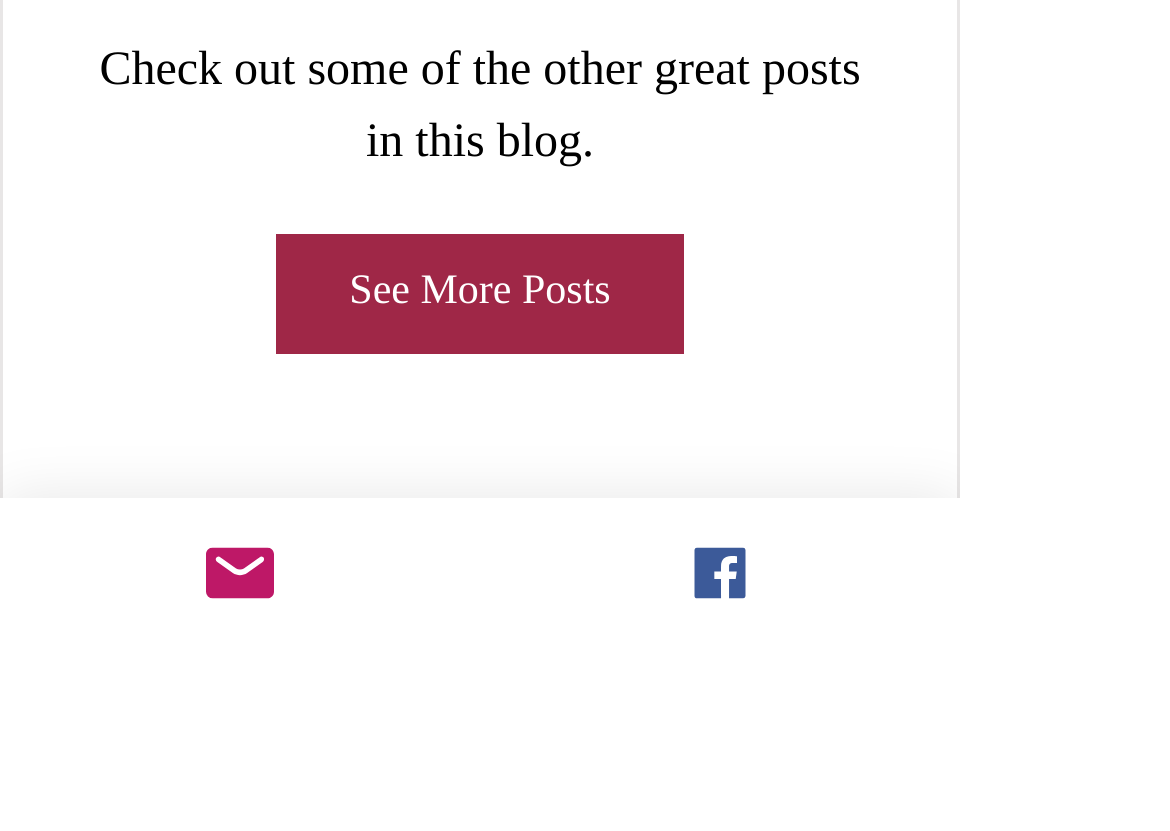Using the webpage screenshot and the element description Email, determine the bounding box coordinates. Specify the coordinates in the format (top-left x, top-left y, bottom-right x, bottom-right y) with values ranging from 0 to 1.

[0.0, 0.599, 0.41, 0.769]